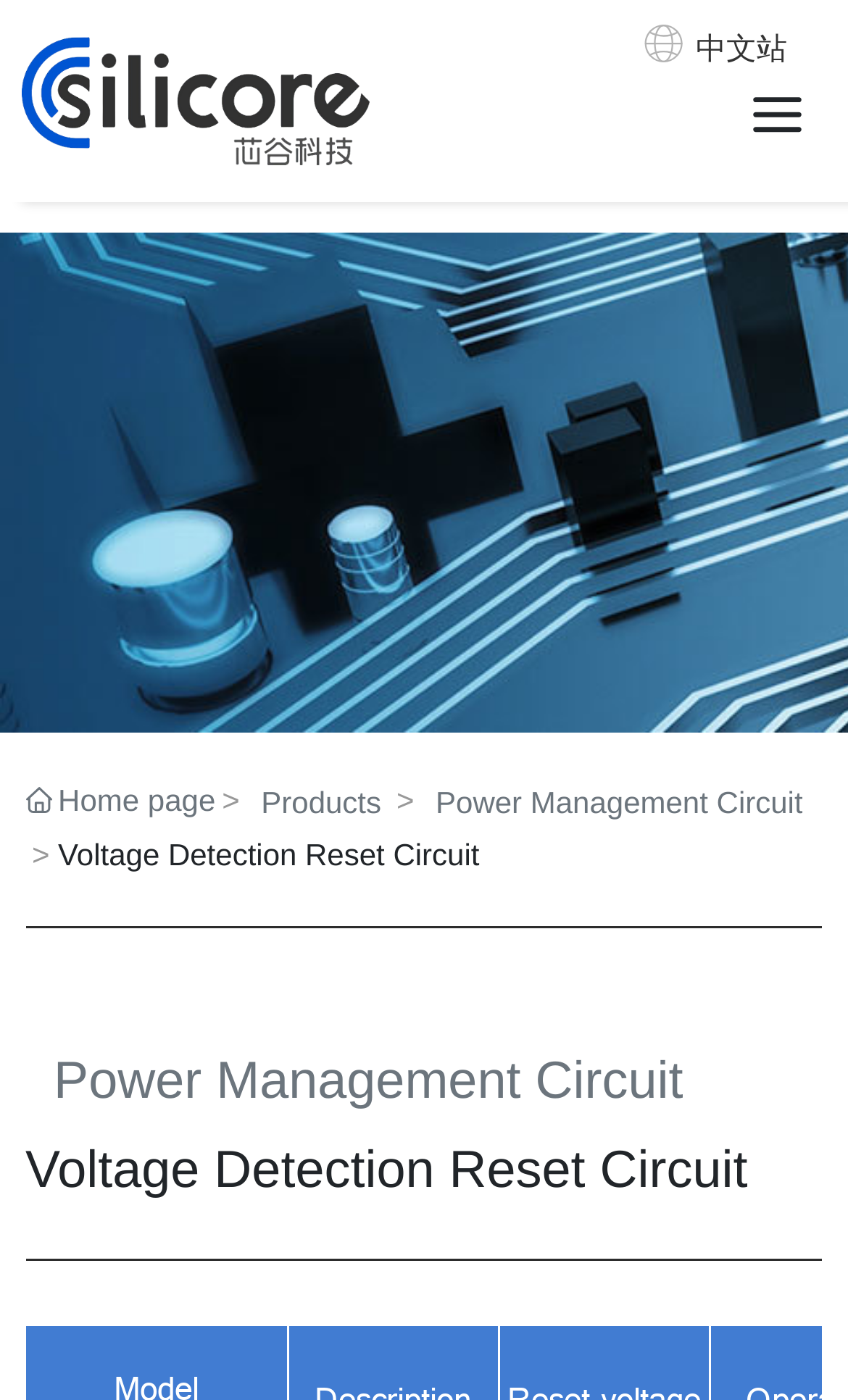What is the navigation option at the top?
Provide an in-depth answer to the question, covering all aspects.

The links 'Home page' and 'Products' at the top of the webpage suggest that these are navigation options available to the user.